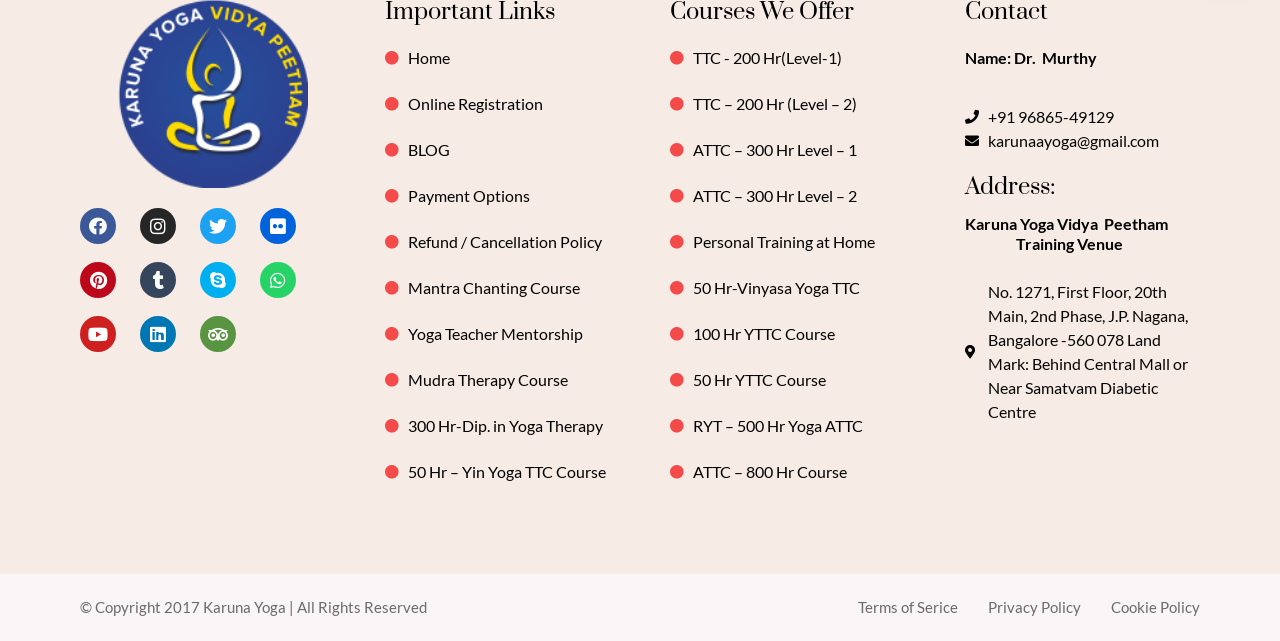Please identify the bounding box coordinates of the element that needs to be clicked to perform the following instruction: "Visit Training Venue".

[0.754, 0.437, 0.938, 0.661]